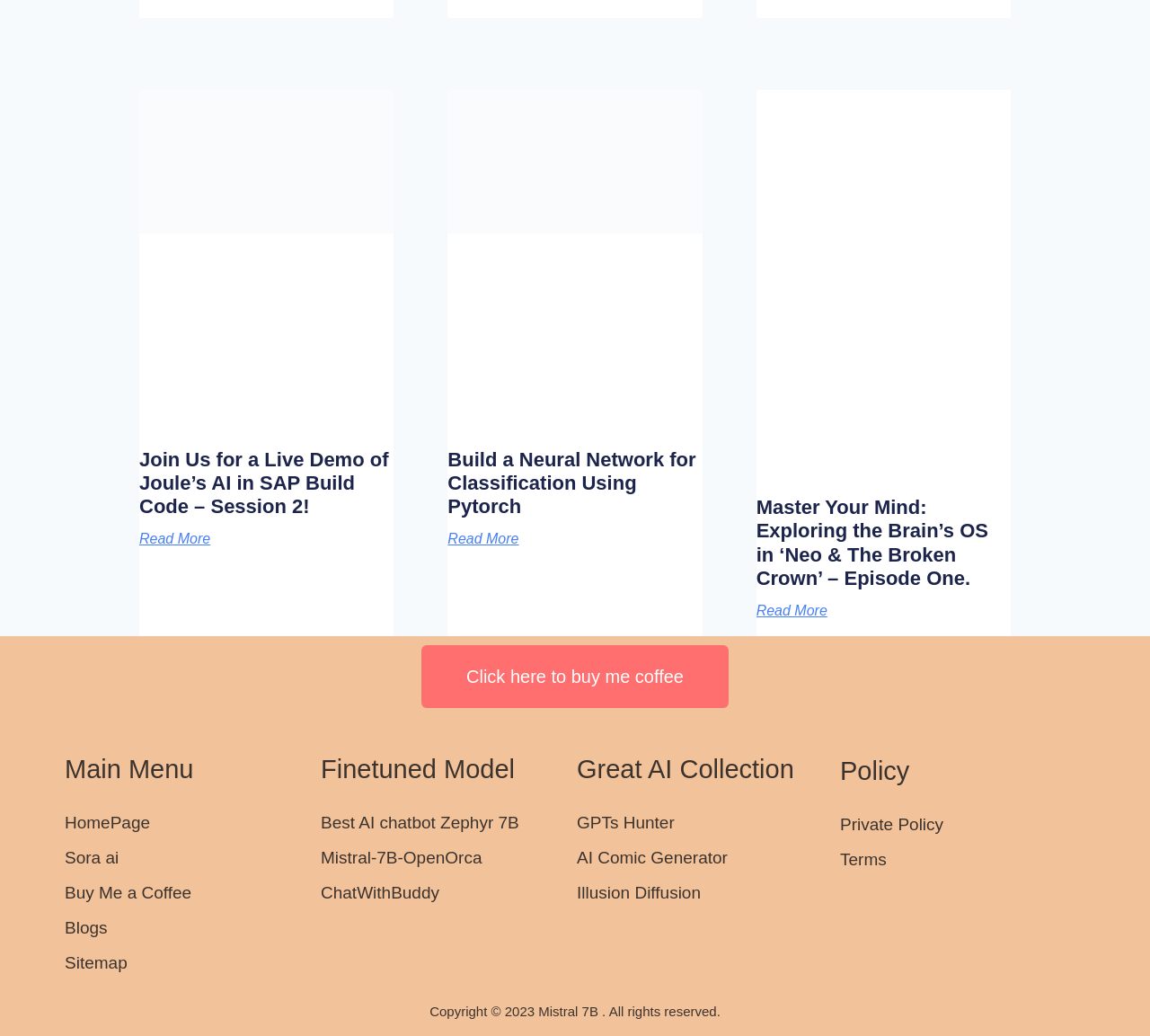Please find the bounding box coordinates of the element that must be clicked to perform the given instruction: "Buy me a coffee". The coordinates should be four float numbers from 0 to 1, i.e., [left, top, right, bottom].

[0.366, 0.622, 0.634, 0.683]